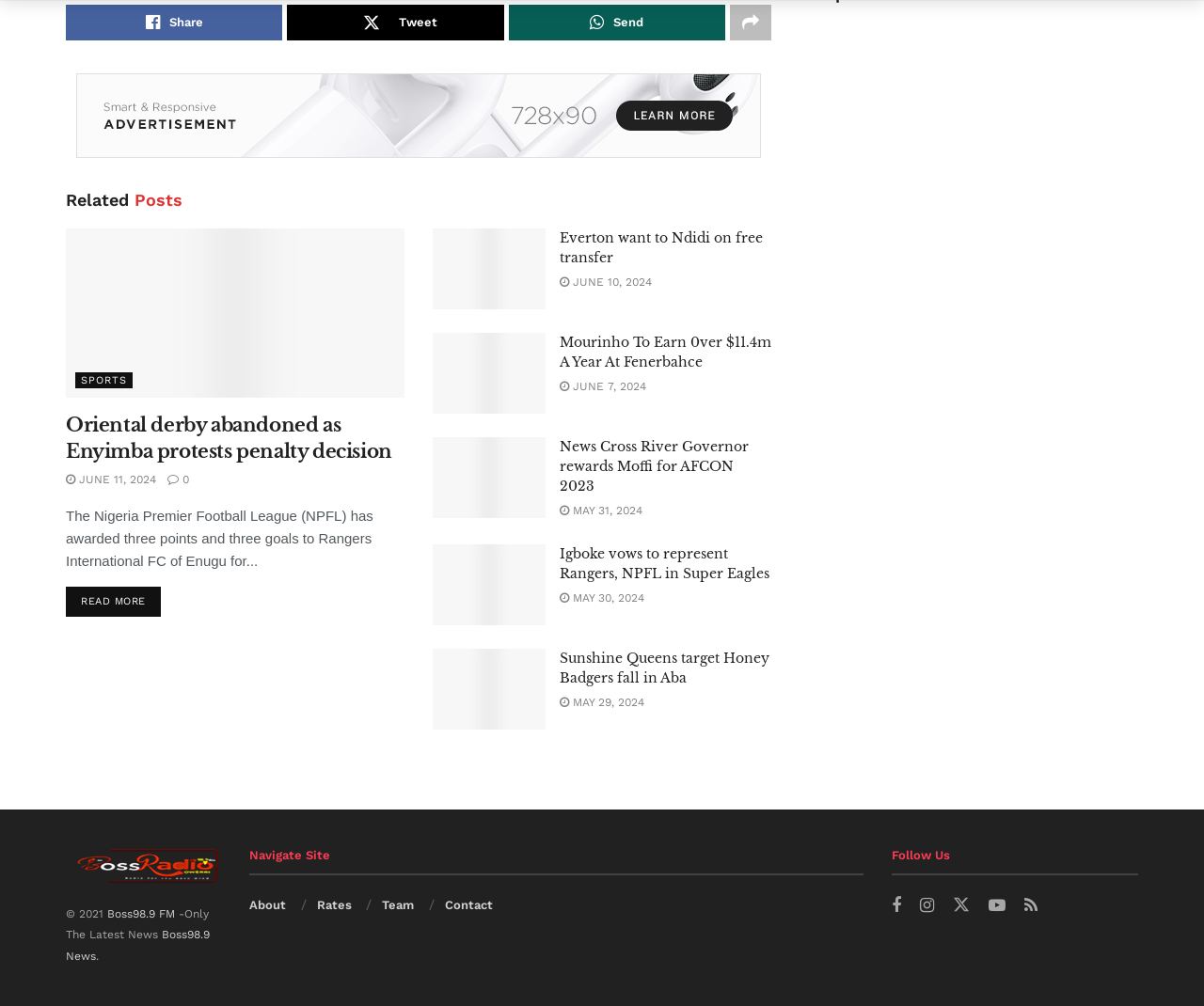Using the format (top-left x, top-left y, bottom-right x, bottom-right y), provide the bounding box coordinates for the described UI element. All values should be floating point numbers between 0 and 1: May 29, 2024

[0.465, 0.692, 0.535, 0.705]